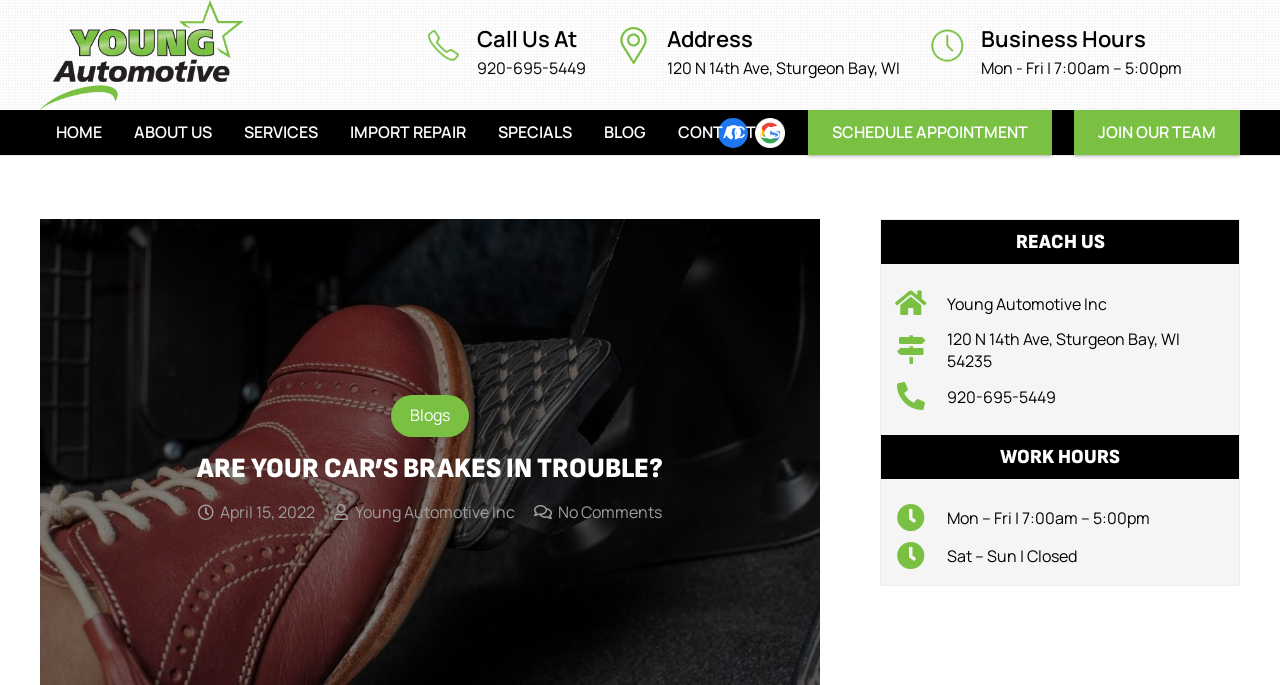What is the phone number to call for Young Automotive?
Answer the question with as much detail as possible.

I found the phone number by looking at the contact information section of the webpage, where it says 'Call Us At' followed by the phone number '920-695-5449'.